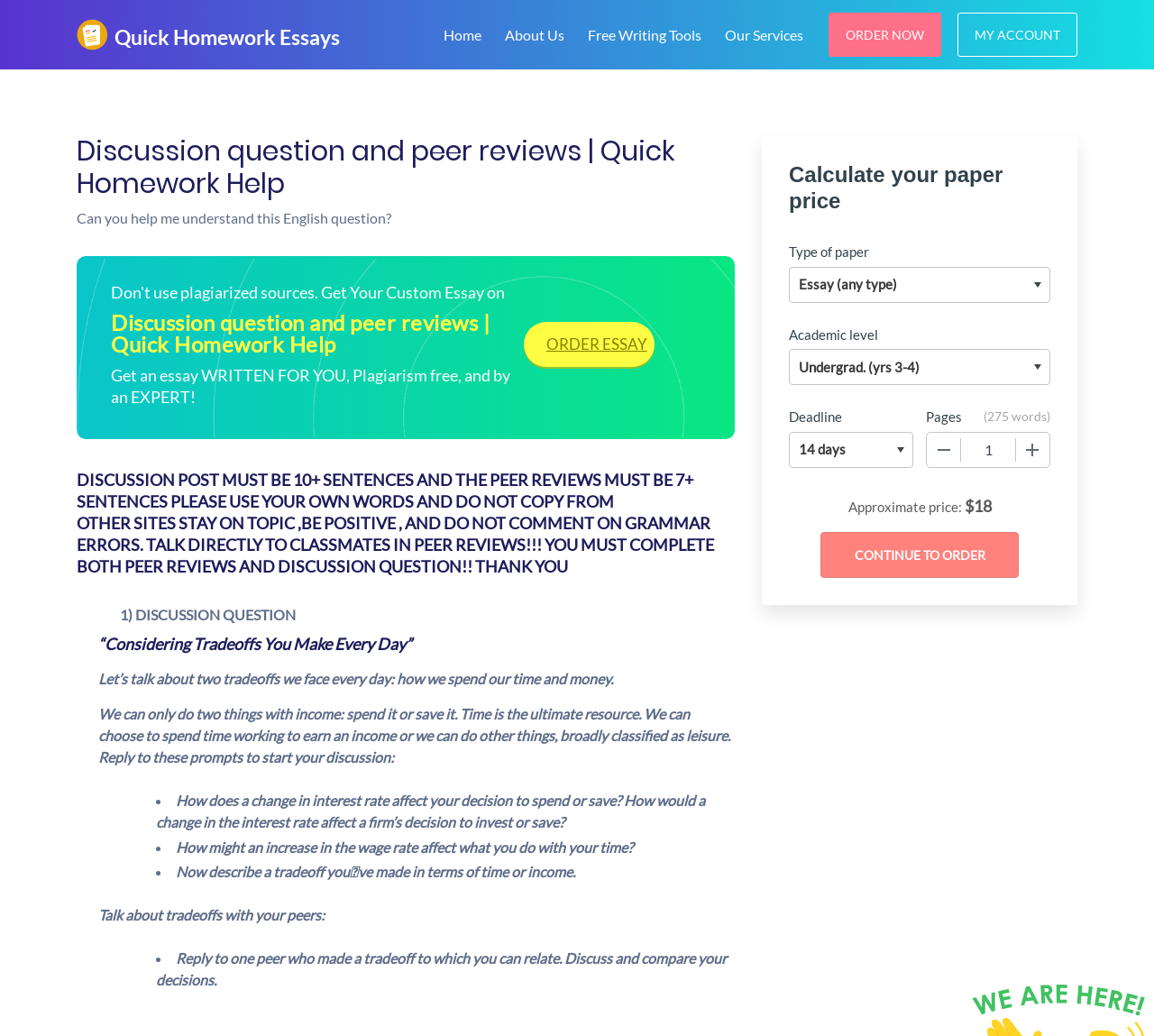Provide an in-depth caption for the contents of the webpage.

This webpage appears to be a homework help platform, specifically focused on essay writing and peer reviews. At the top left corner, there is a logo of "Quick Homework Essays" accompanied by a navigation menu with links to "Home", "About Us", "Free Writing Tools", "Our Services", "ORDER NOW", and "MY ACCOUNT". 

Below the navigation menu, there is a heading that reads "Discussion question and peer reviews | Quick Homework Help". 

The main content of the page is a discussion question and peer review assignment, which is divided into several sections. The first section is a prompt that asks users to discuss tradeoffs they make every day, specifically in terms of time and money. 

The second section provides more details about the assignment, including the requirement to write a discussion post with 10+ sentences and peer reviews with 7+ sentences. 

The third section outlines the specific questions to be answered in the discussion post, including how a change in interest rate affects one's decision to spend or save, how an increase in the wage rate affects one's use of time, and a personal tradeoff made in terms of time or income. 

The fourth section is a call to action, asking users to talk about tradeoffs with their peers and reply to one peer who made a tradeoff to which they can relate. 

On the right side of the page, there is a calculator to estimate the price of a paper, with options to select the type of paper, academic level, deadline, and number of pages. The approximate price is displayed below the calculator. 

Finally, there is a "Continue to order" button at the bottom right corner of the page, which allows users to proceed with their order.